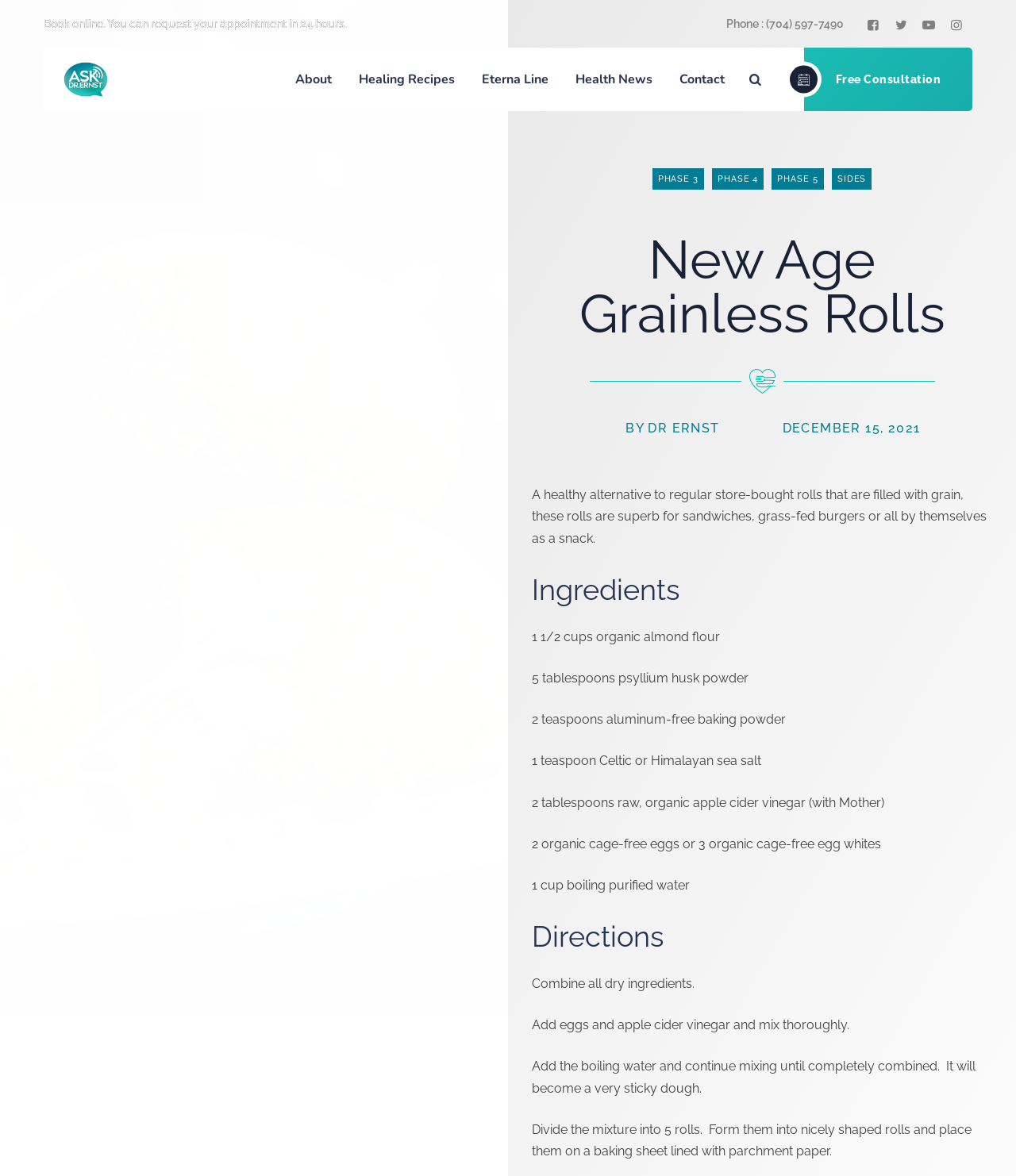Locate the bounding box coordinates of the clickable part needed for the task: "Click the 'Ask Dr. Ernst' link".

[0.062, 0.04, 0.106, 0.094]